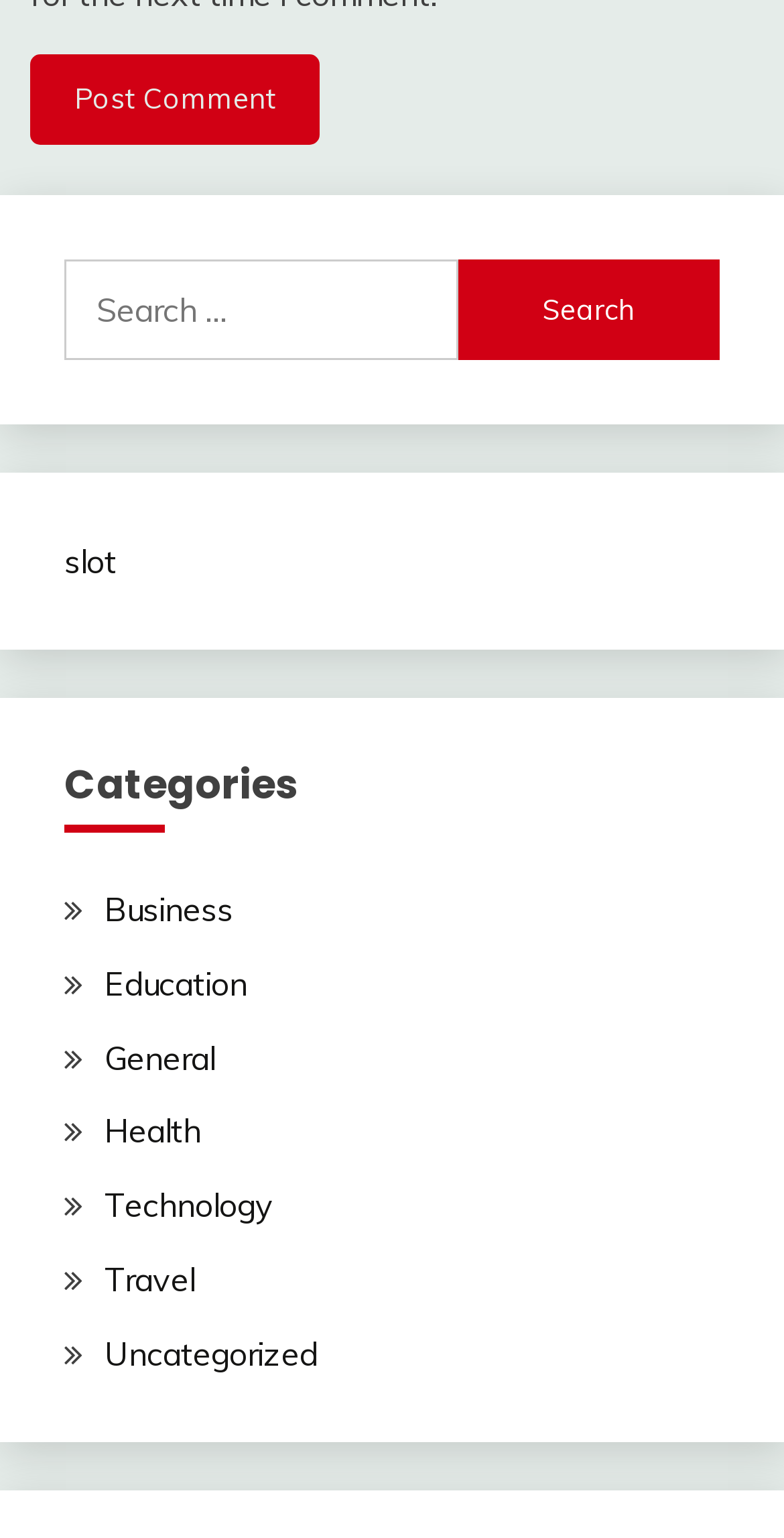By analyzing the image, answer the following question with a detailed response: What is the text next to the search box?

The search box has a static text 'Search for:' next to it, indicating that the user should enter a search query.